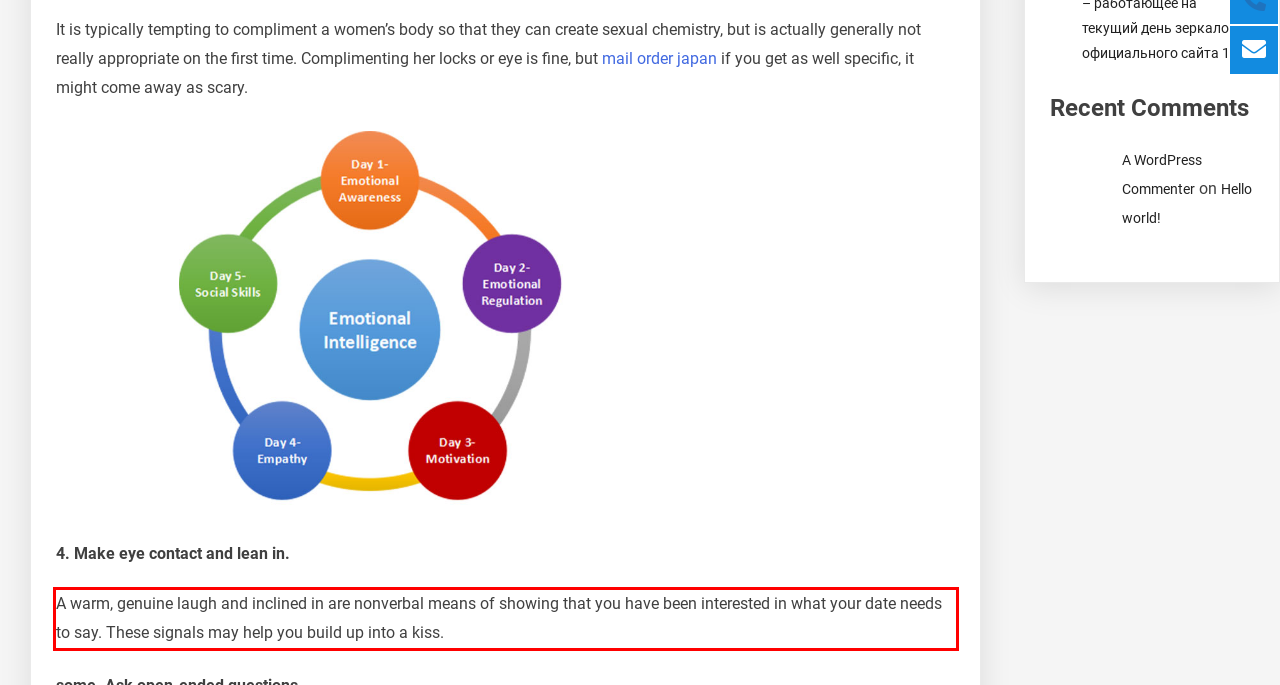There is a screenshot of a webpage with a red bounding box around a UI element. Please use OCR to extract the text within the red bounding box.

A warm, genuine laugh and inclined in are nonverbal means of showing that you have been interested in what your date needs to say. These signals may help you build up into a kiss.